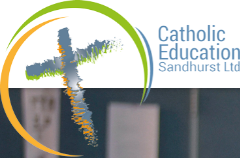What is the font style of the text 'Catholic Education Sandhurst Ltd.'?
Look at the screenshot and give a one-word or phrase answer.

Clean, modern